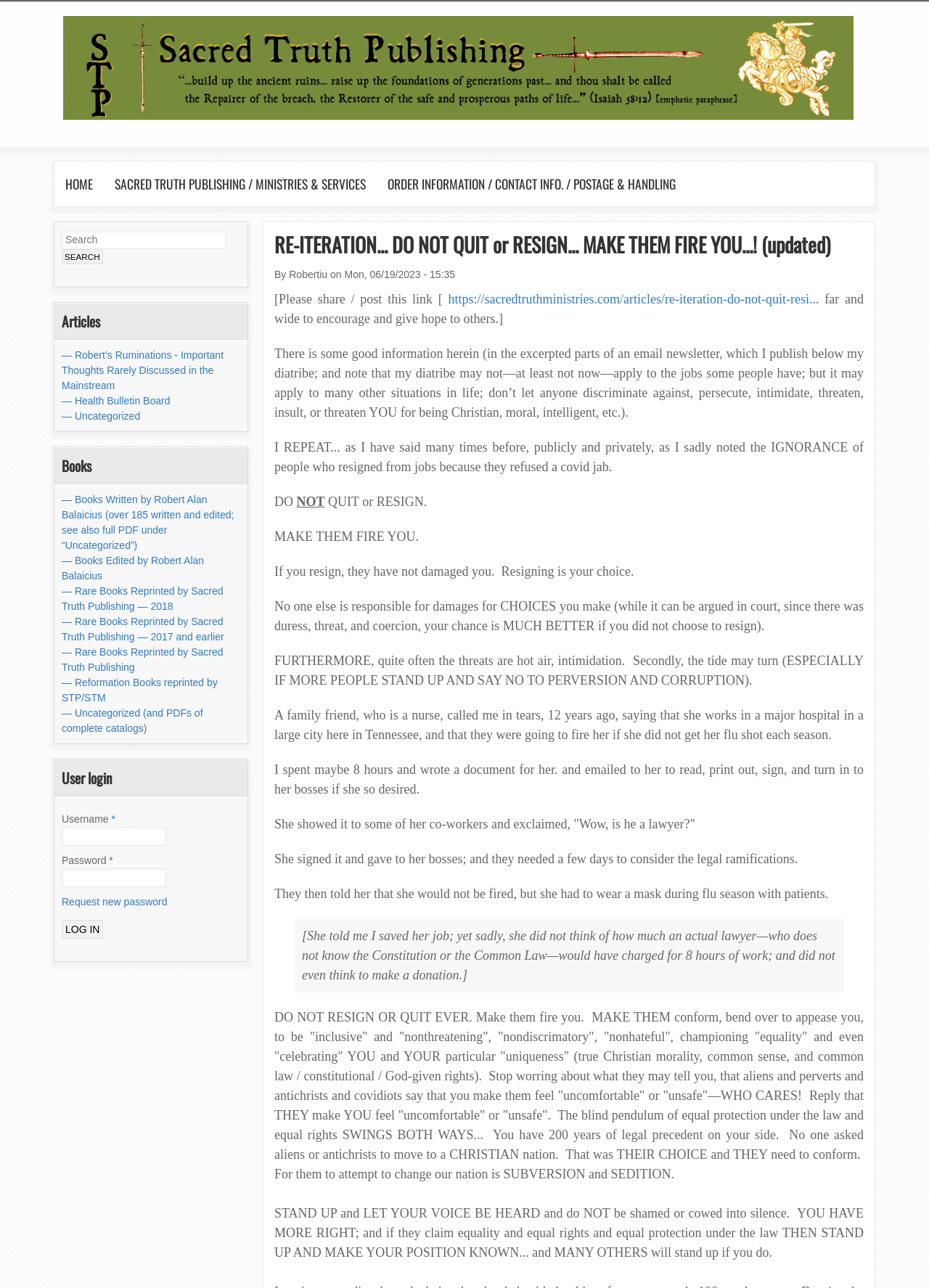What is the last section of the webpage?
Refer to the screenshot and respond with a concise word or phrase.

User login